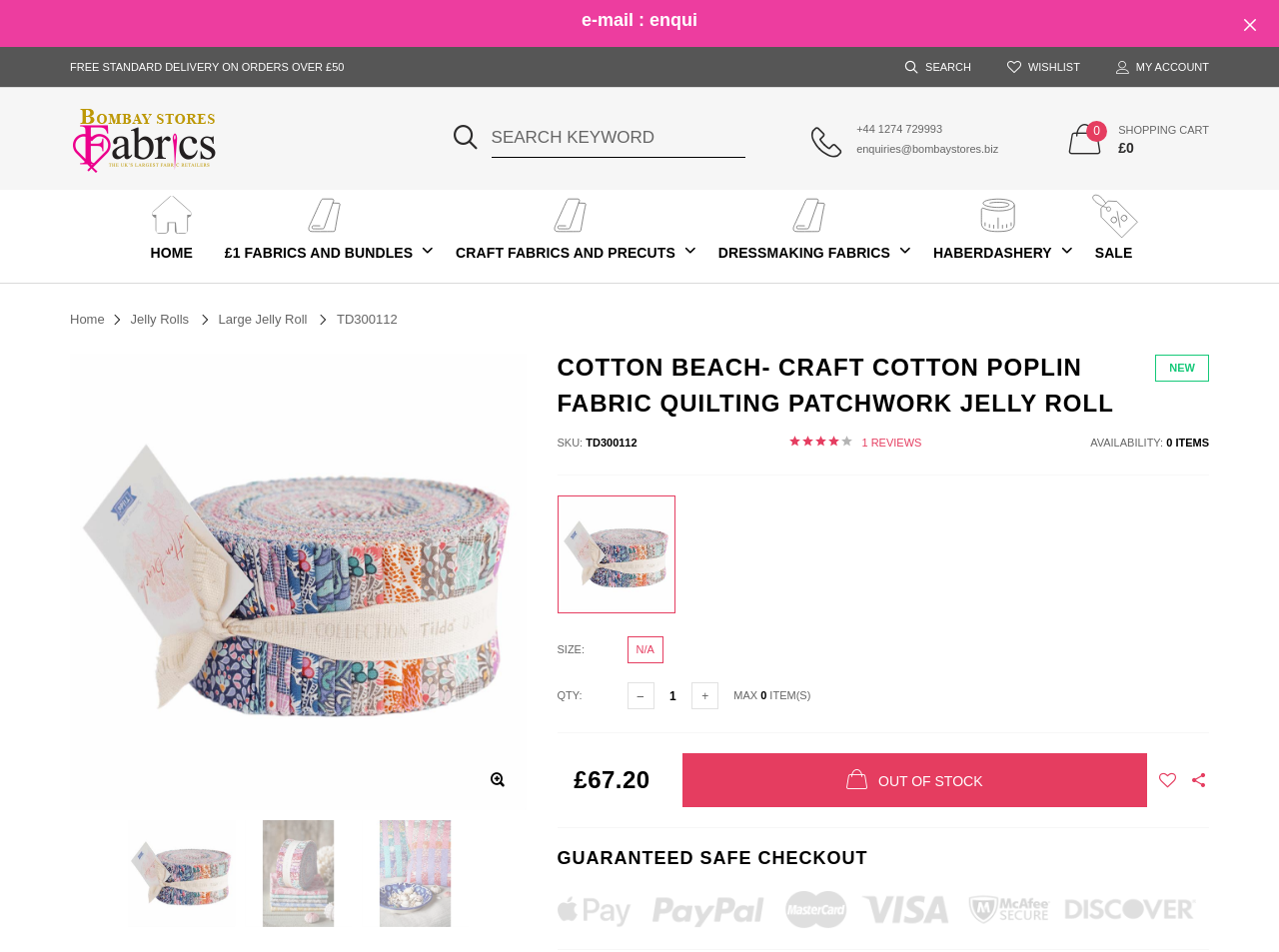Please locate the bounding box coordinates of the element that needs to be clicked to achieve the following instruction: "go to my account". The coordinates should be four float numbers between 0 and 1, i.e., [left, top, right, bottom].

[0.858, 0.049, 0.945, 0.091]